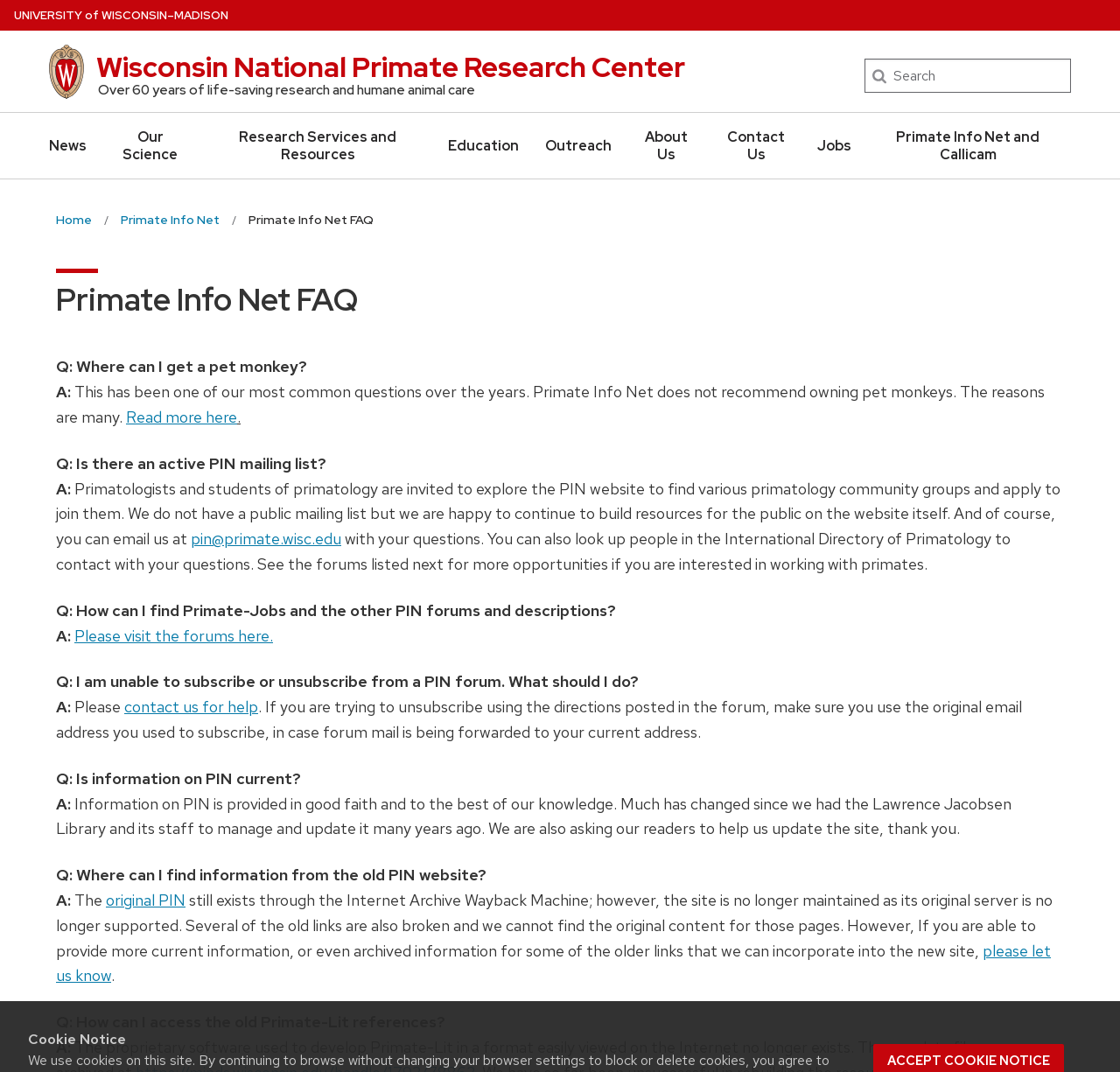Highlight the bounding box coordinates of the element that should be clicked to carry out the following instruction: "Search for something". The coordinates must be given as four float numbers ranging from 0 to 1, i.e., [left, top, right, bottom].

[0.772, 0.055, 0.956, 0.086]